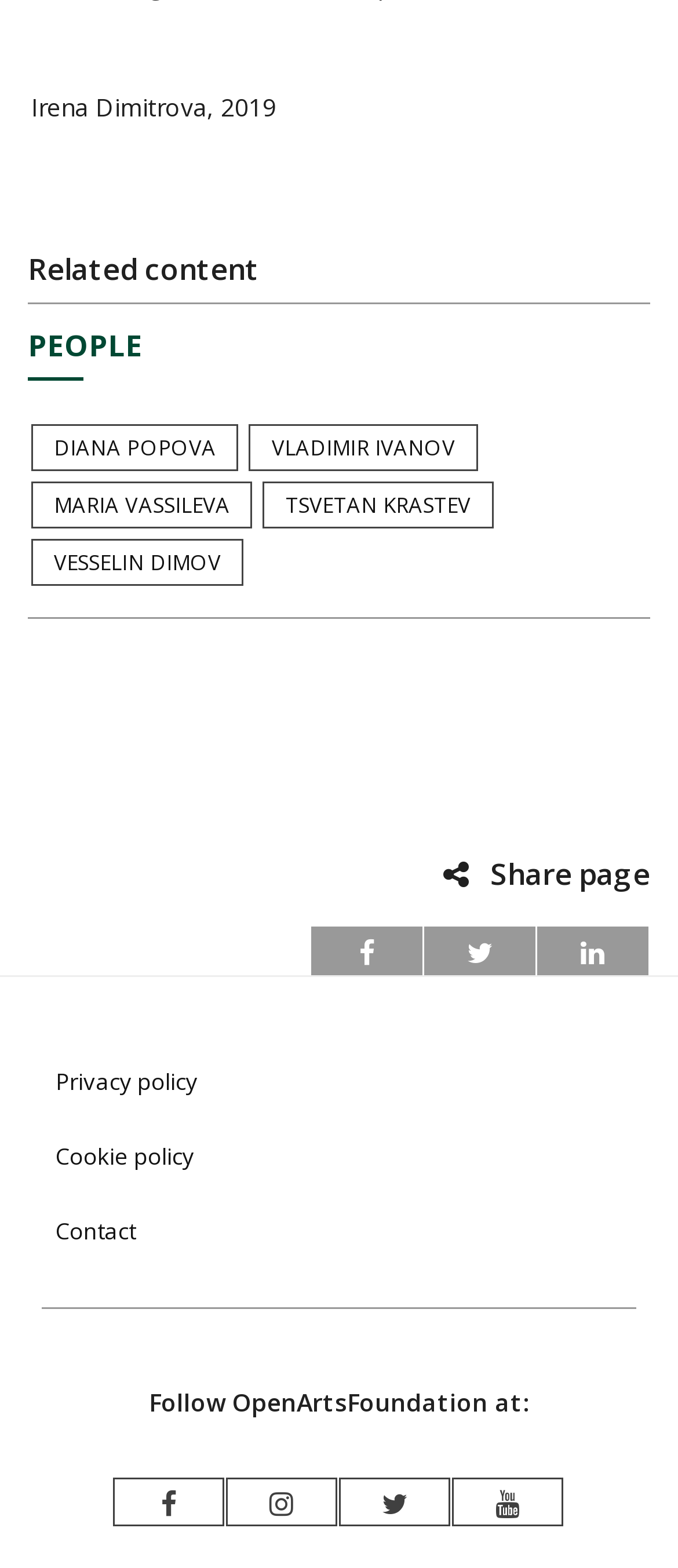Identify the bounding box of the HTML element described here: "parent_node: Share page". Provide the coordinates as four float numbers between 0 and 1: [left, top, right, bottom].

[0.792, 0.591, 0.956, 0.622]